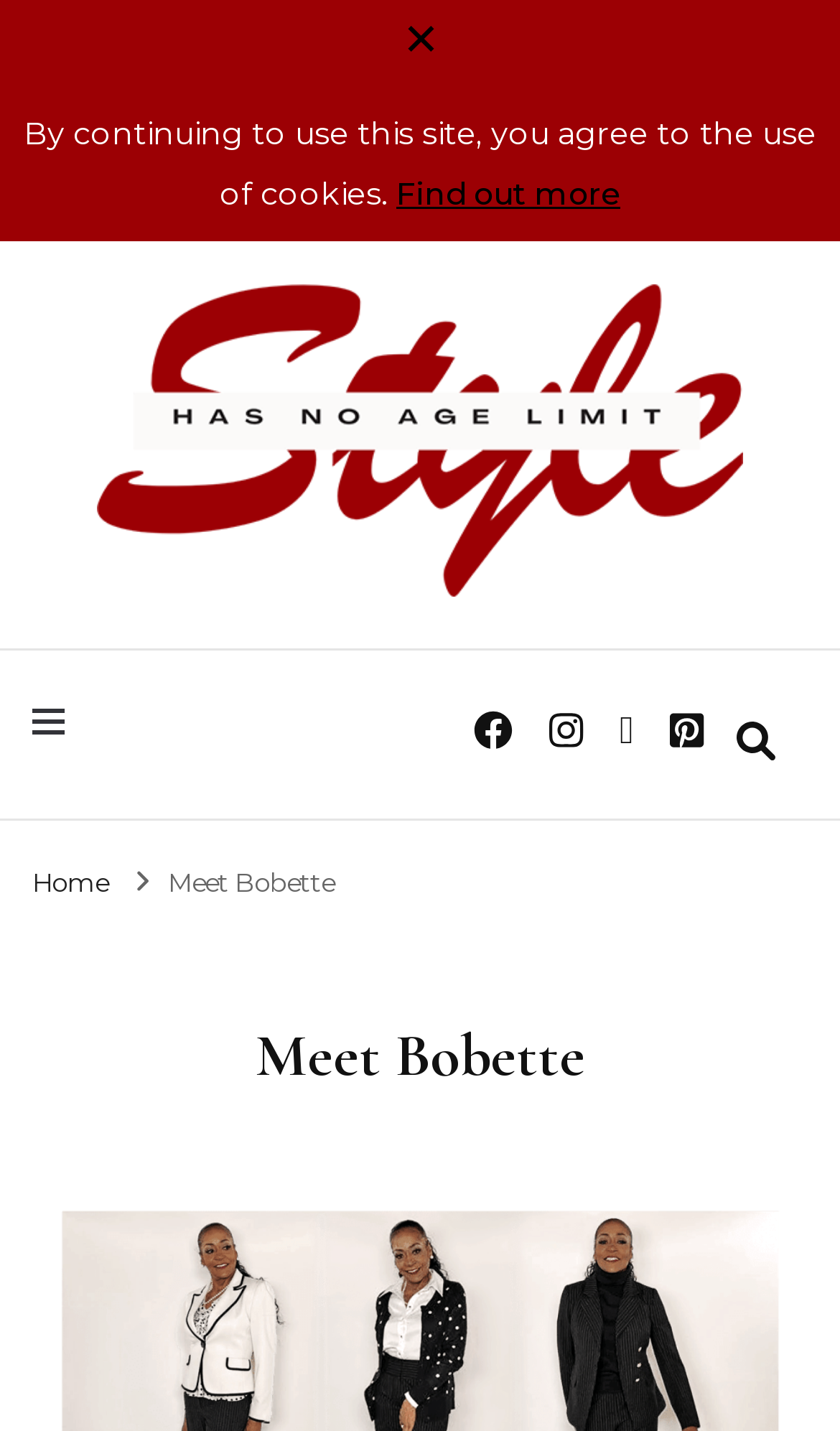What is the name of the person featured on this webpage?
Look at the image and answer the question using a single word or phrase.

Bobette